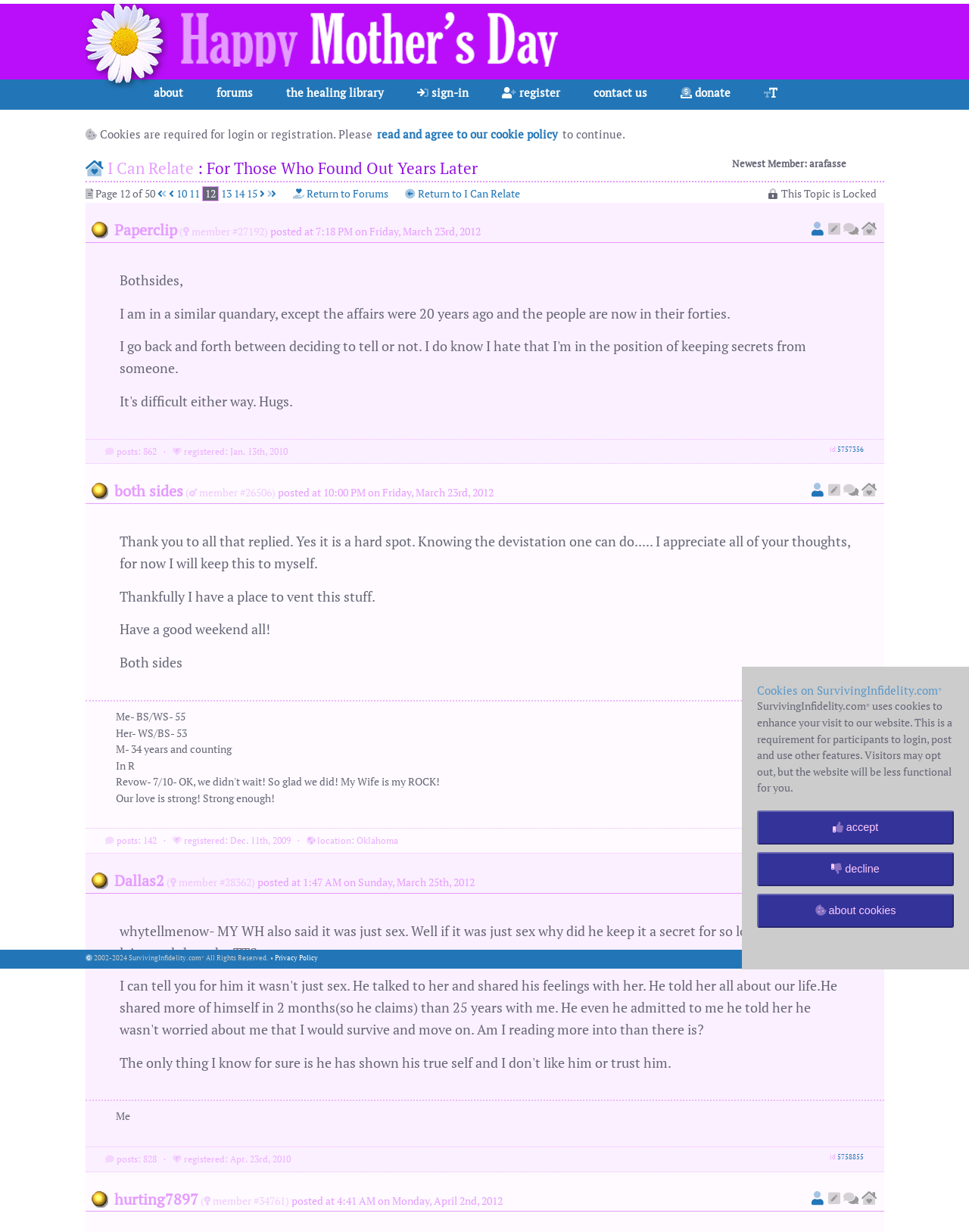Provide the bounding box coordinates of the section that needs to be clicked to accomplish the following instruction: "click the 'Return to Forums' link."

[0.302, 0.151, 0.4, 0.164]